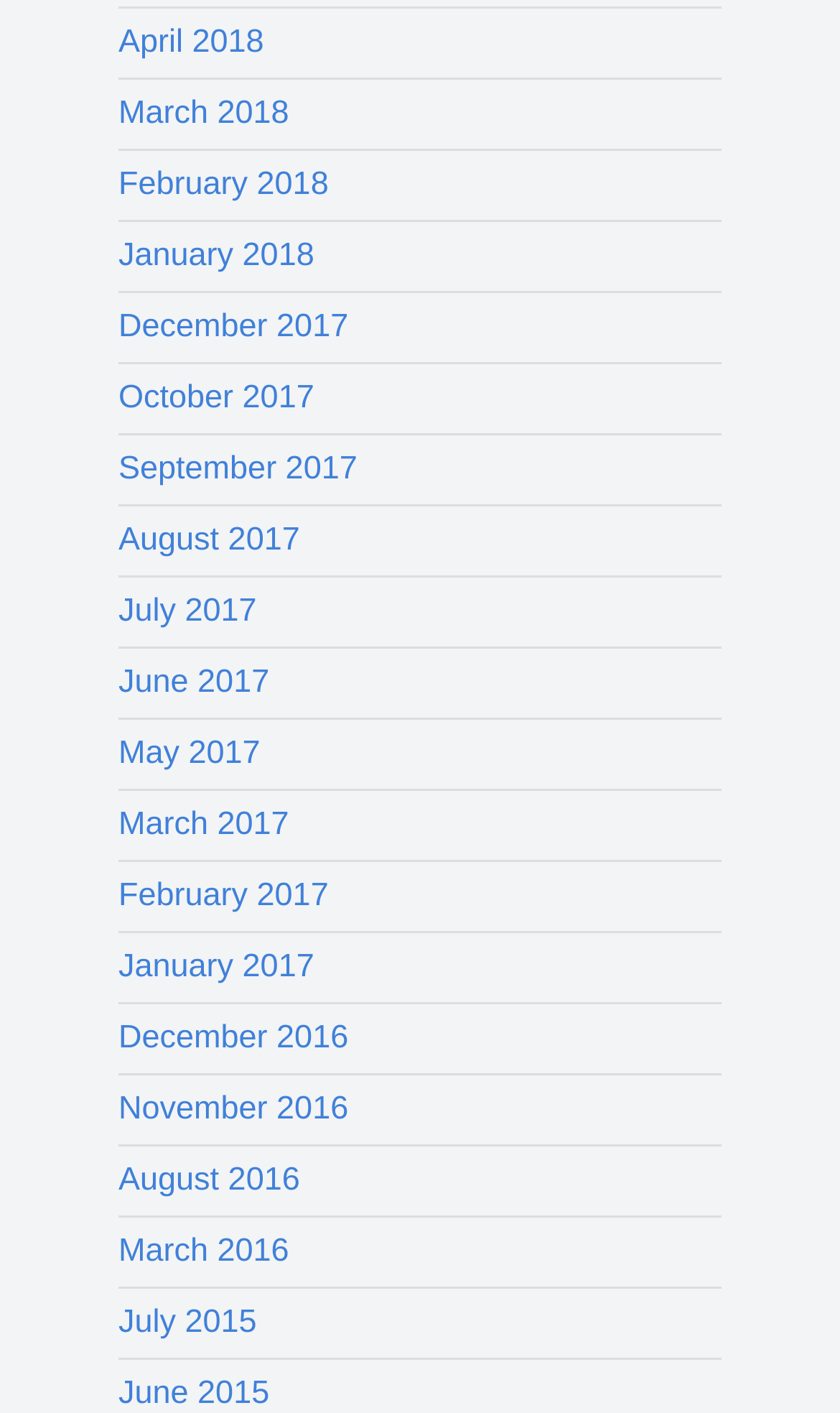What is the month listed just above July 2015?
Look at the image and answer the question using a single word or phrase.

June 2015